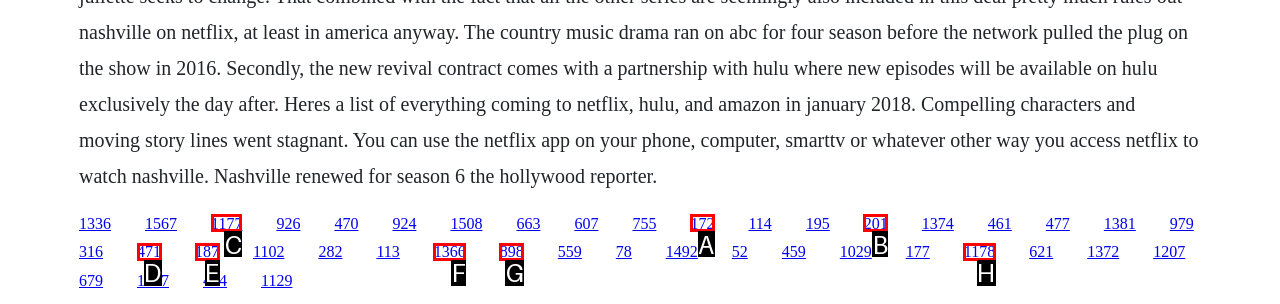Which option should be clicked to execute the task: visit the third link?
Reply with the letter of the chosen option.

C